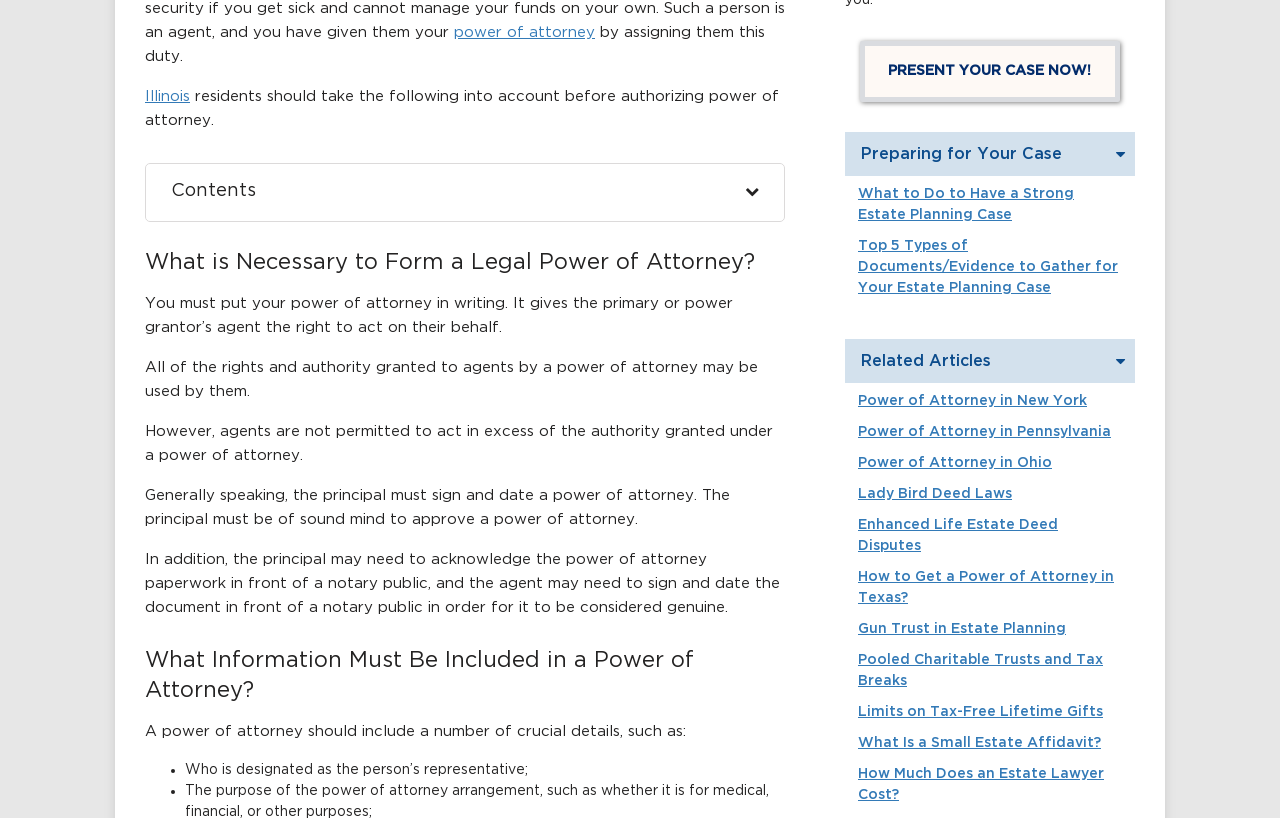Locate the bounding box of the user interface element based on this description: "CONTACT".

None